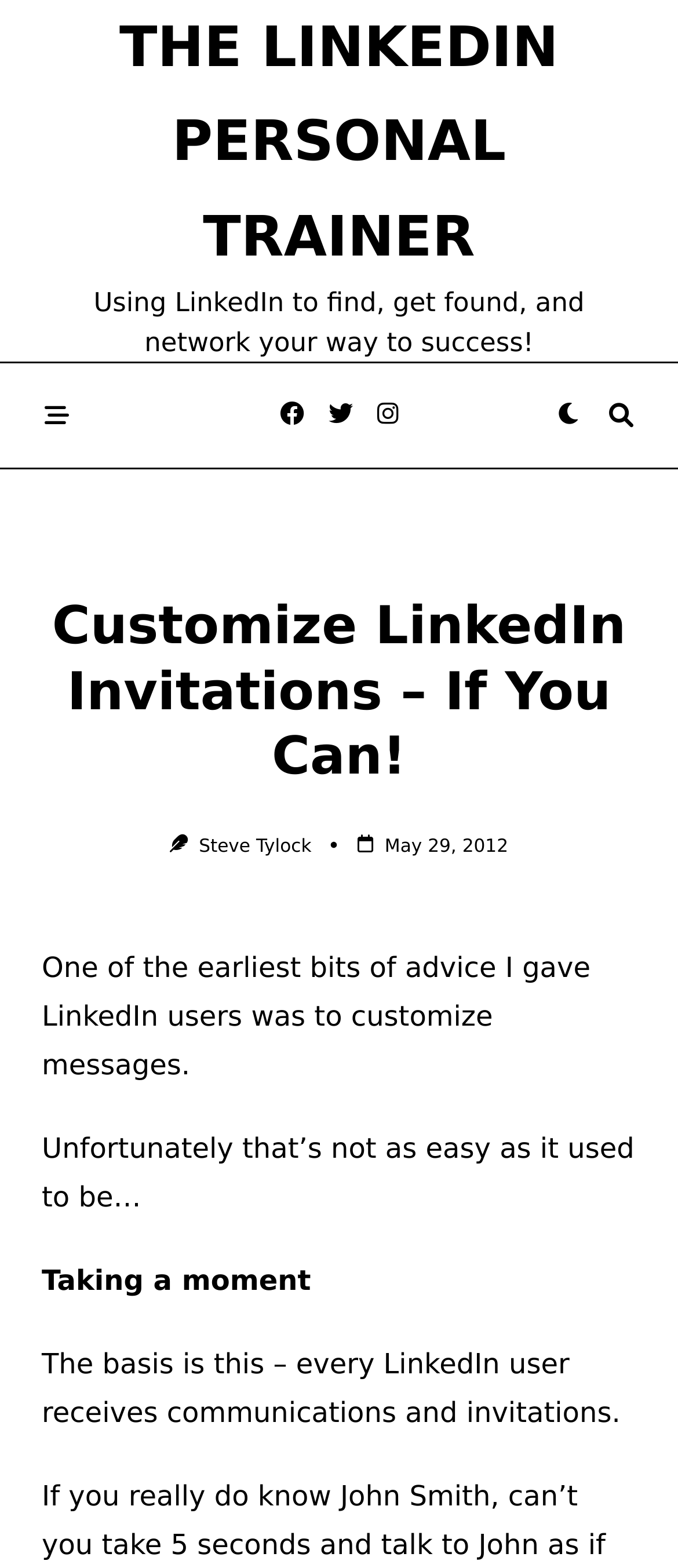What is the date of the article?
Please answer the question as detailed as possible based on the image.

I found the date of the article by looking at the header section of the webpage, where I saw a link element with the text 'May 29, 2012' and a time element with no text, indicating that it's a date.